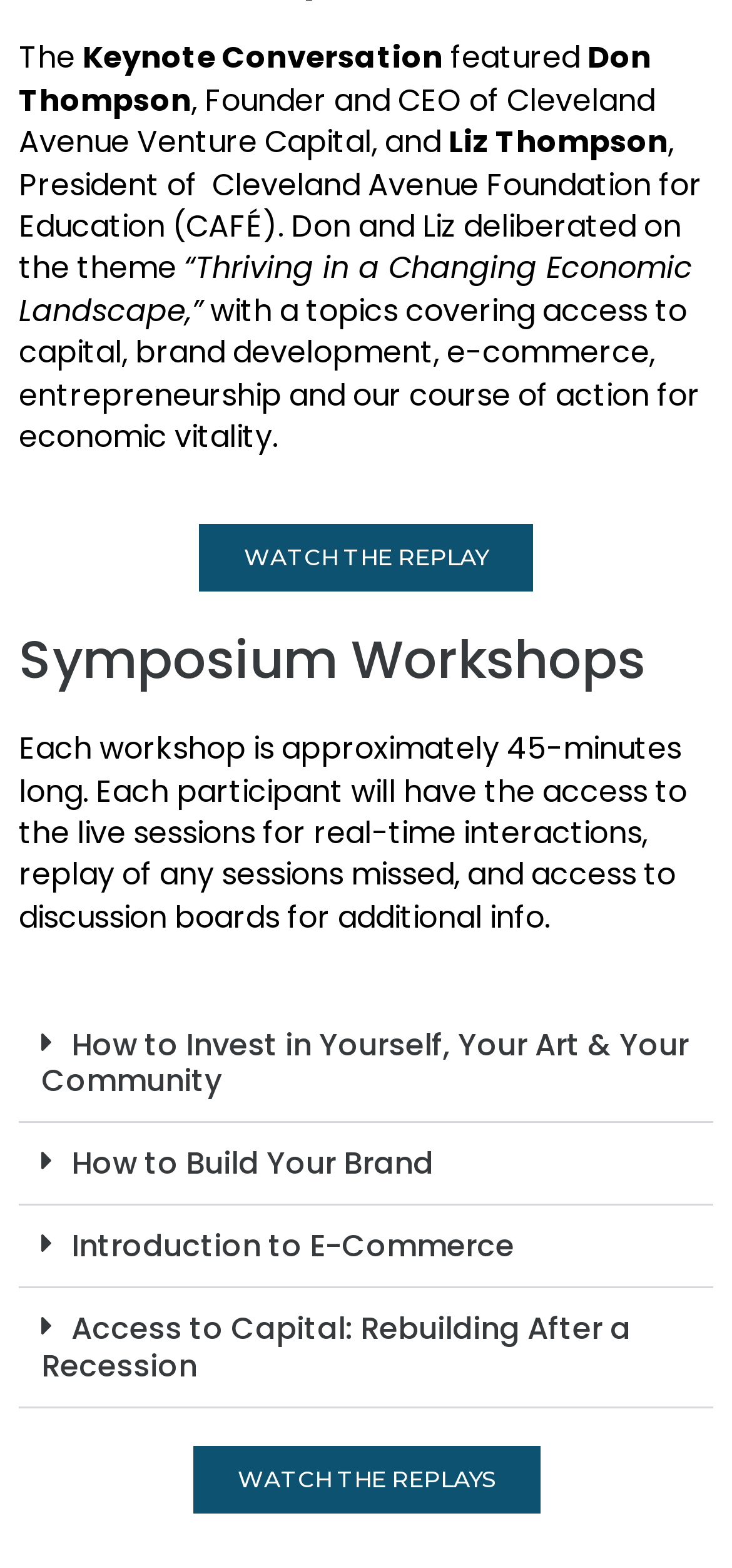Please provide a comprehensive answer to the question based on the screenshot: How long are the workshops?

According to the text, 'Each workshop is approximately 45-minutes long.' This information is provided in the section describing the symposium workshops.